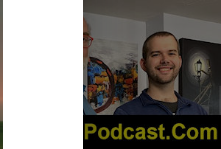What is the likely topic of discussion in the image?
Could you answer the question in a detailed manner, providing as much information as possible?

The caption suggests that the image is related to a discussion or podcast about futurism, innovations, or societal trends, given the friendly demeanor of the individuals and the backdrop of colorful artwork.